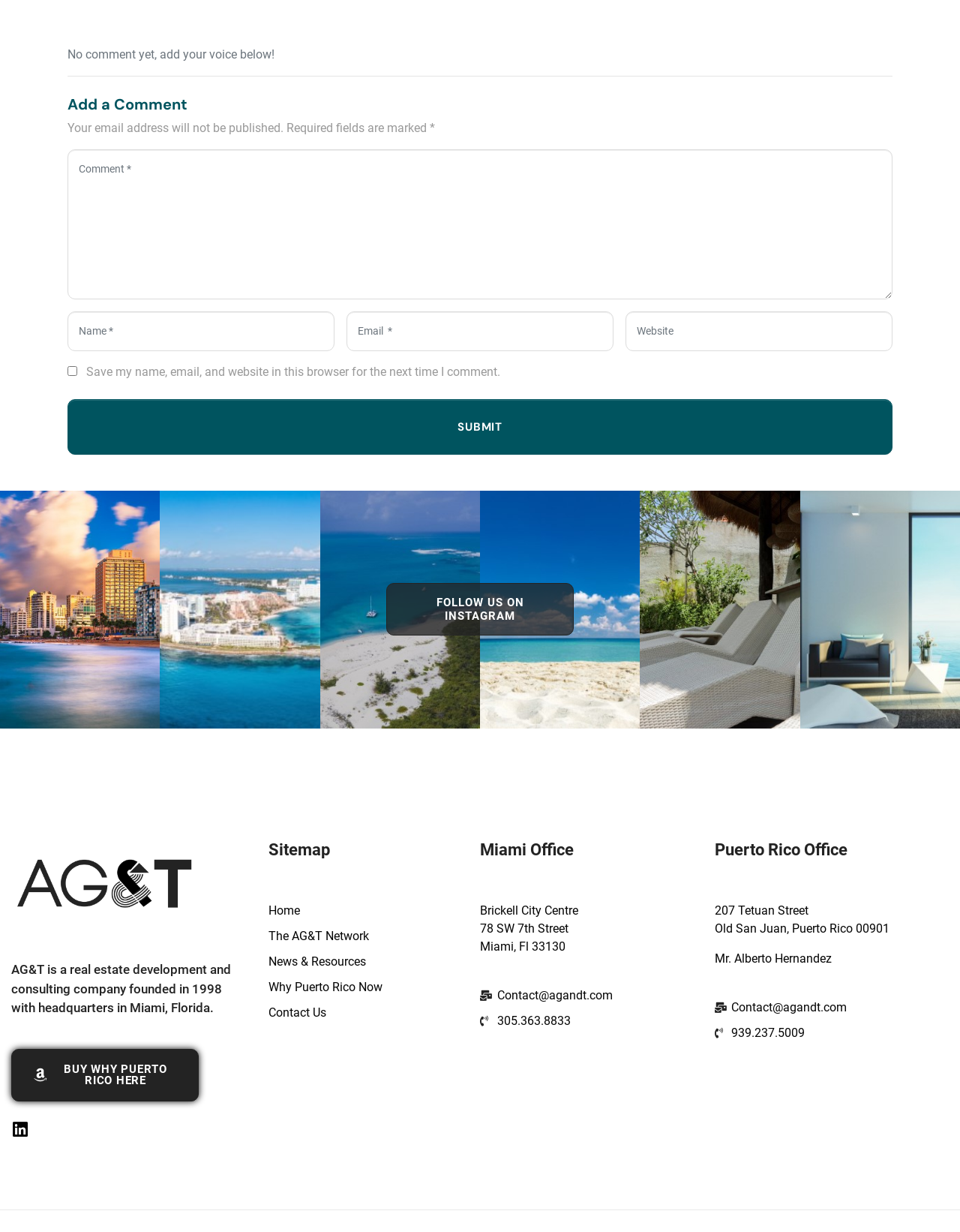Extract the bounding box coordinates of the UI element described by: "939.237.5009". The coordinates should include four float numbers ranging from 0 to 1, e.g., [left, top, right, bottom].

[0.744, 0.831, 0.988, 0.846]